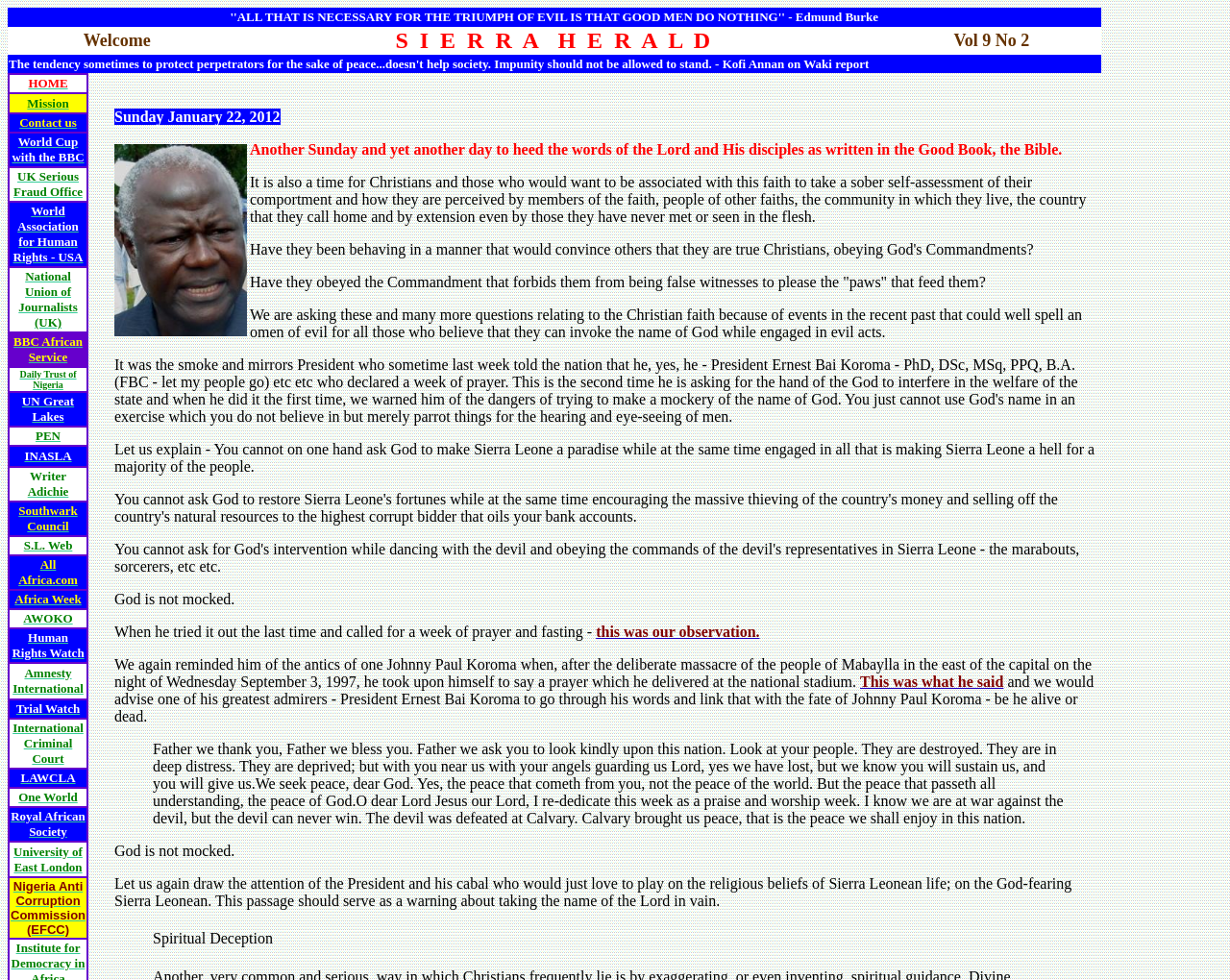Highlight the bounding box coordinates of the element that should be clicked to carry out the following instruction: "Contact us". The coordinates must be given as four float numbers ranging from 0 to 1, i.e., [left, top, right, bottom].

[0.008, 0.117, 0.07, 0.134]